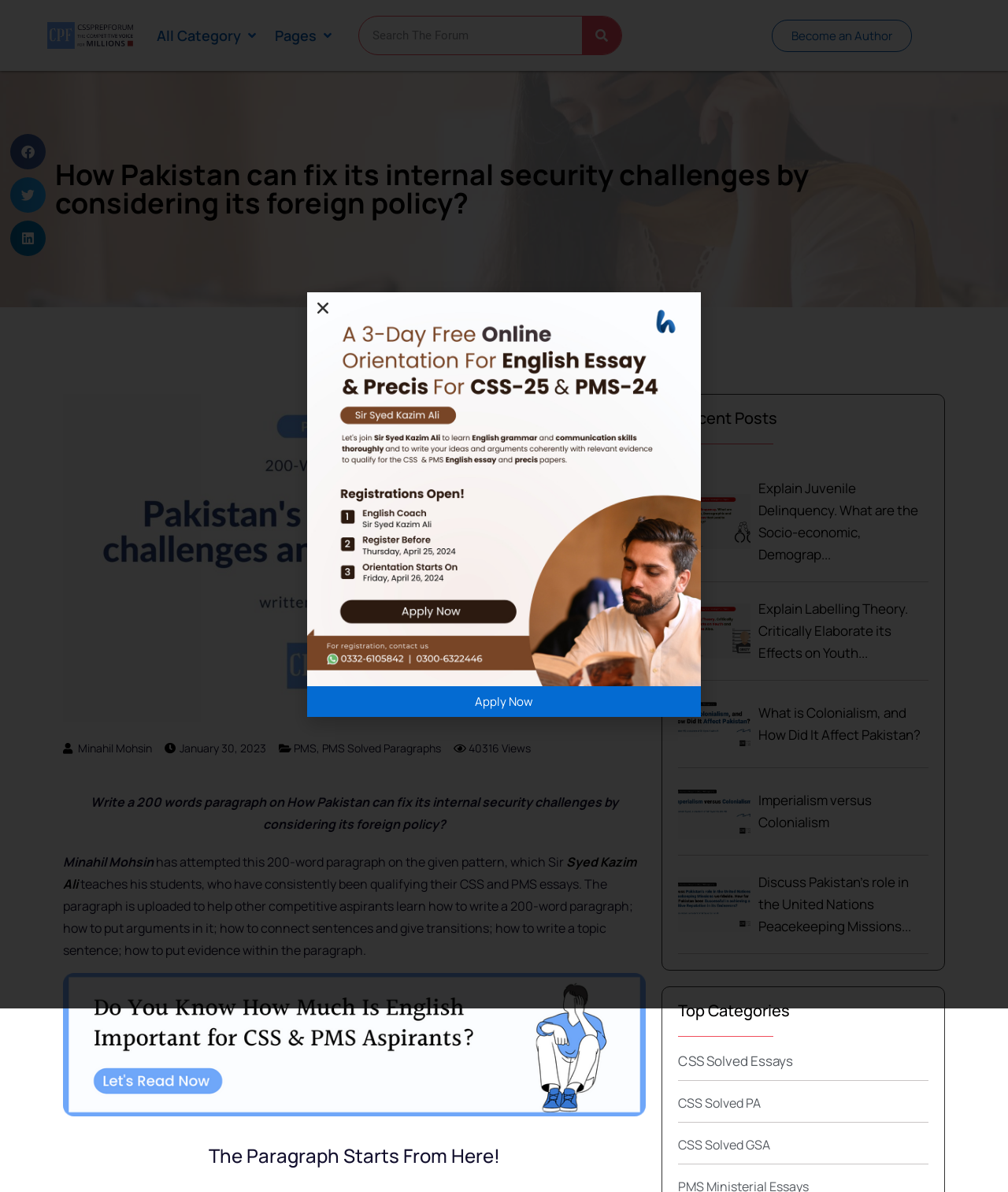Who is the author of the main article?
Please look at the screenshot and answer using one word or phrase.

Minahil Mohsin